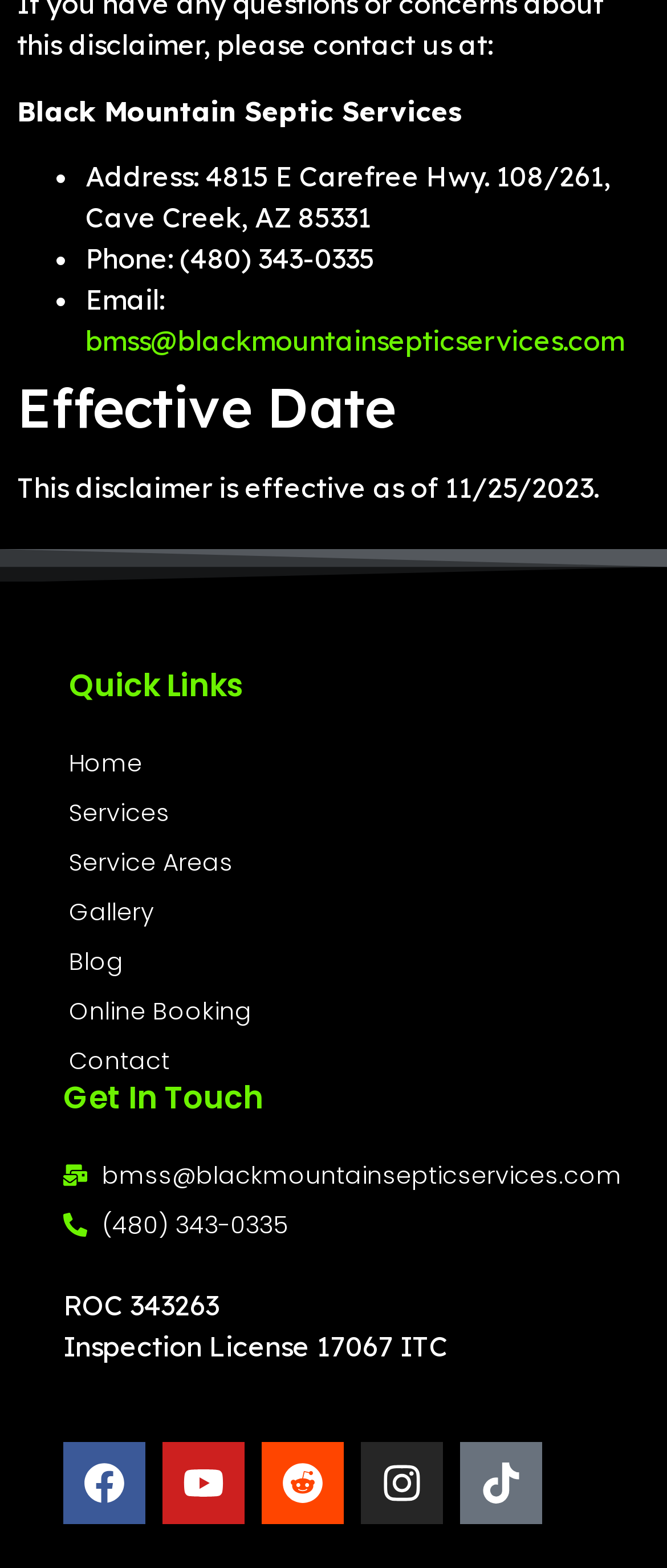Please provide the bounding box coordinates for the element that needs to be clicked to perform the instruction: "Click on the 'Contact' link". The coordinates must consist of four float numbers between 0 and 1, formatted as [left, top, right, bottom].

[0.104, 0.665, 0.508, 0.688]